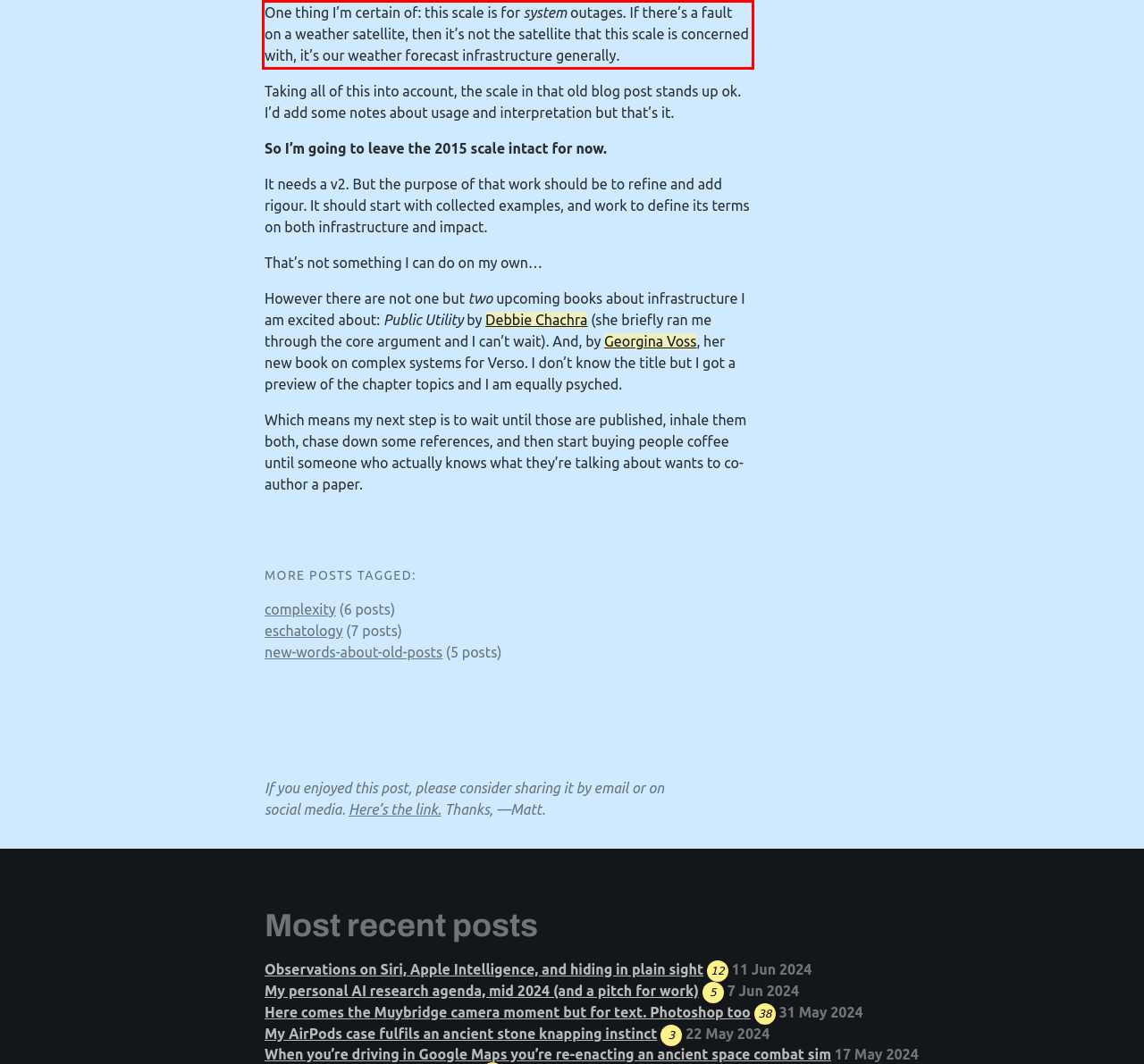Given a screenshot of a webpage containing a red rectangle bounding box, extract and provide the text content found within the red bounding box.

One thing I’m certain of: this scale is for system outages. If there’s a fault on a weather satellite, then it’s not the satellite that this scale is concerned with, it’s our weather forecast infrastructure generally.